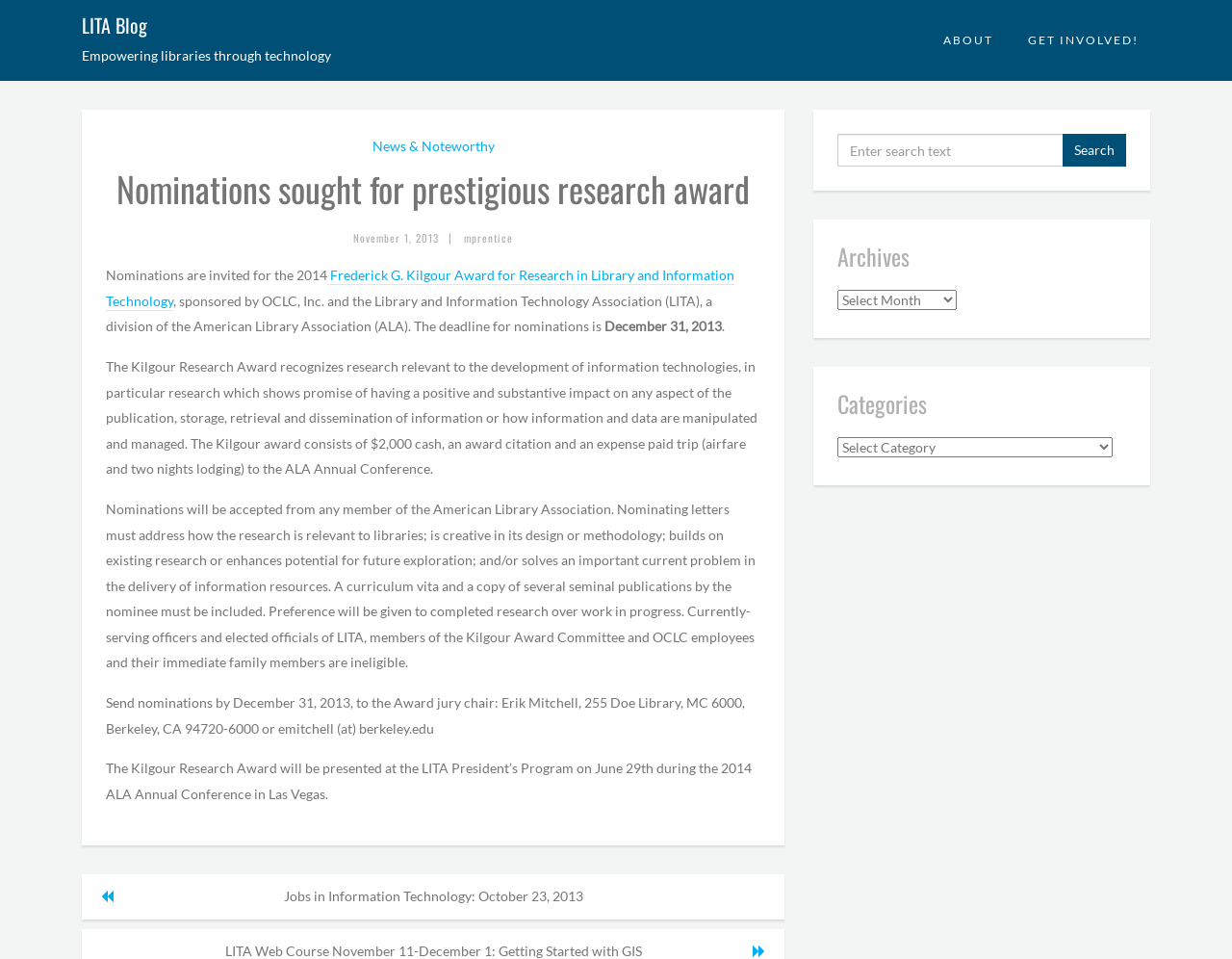Bounding box coordinates should be provided in the format (top-left x, top-left y, bottom-right x, bottom-right y) with all values between 0 and 1. Identify the bounding box for this UI element: News & Noteworthy

[0.302, 0.14, 0.401, 0.166]